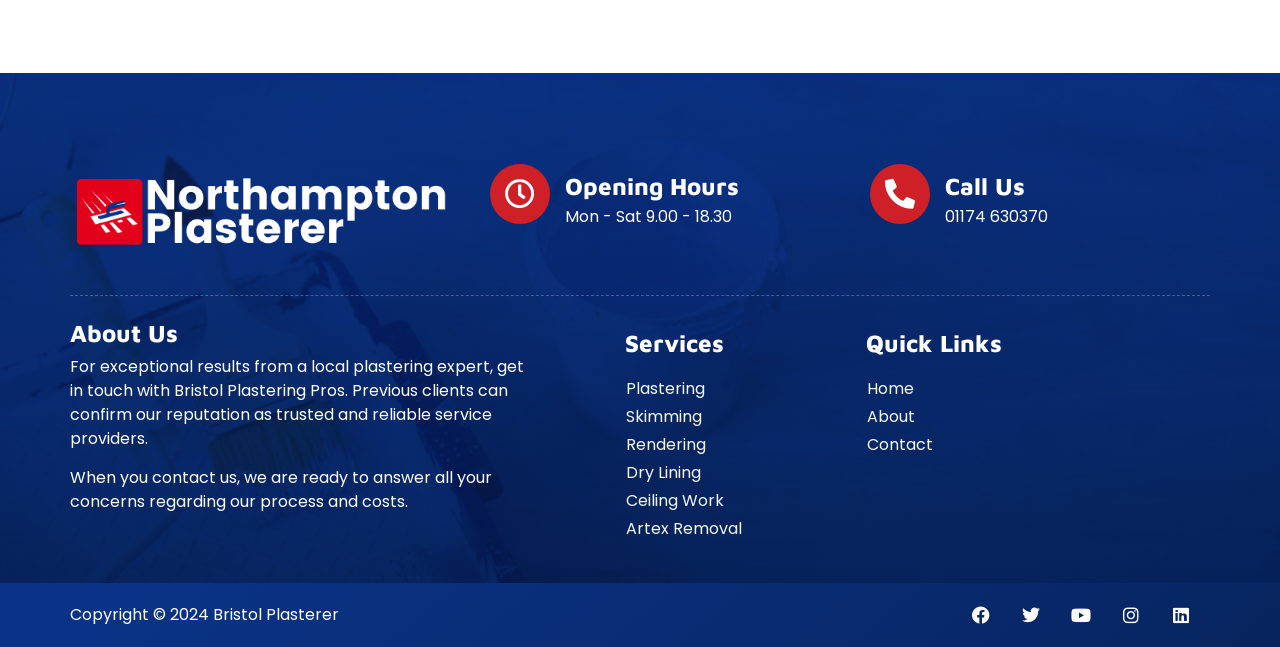Please provide the bounding box coordinates for the element that needs to be clicked to perform the following instruction: "call the phone number". The coordinates should be given as four float numbers between 0 and 1, i.e., [left, top, right, bottom].

[0.738, 0.317, 0.819, 0.353]